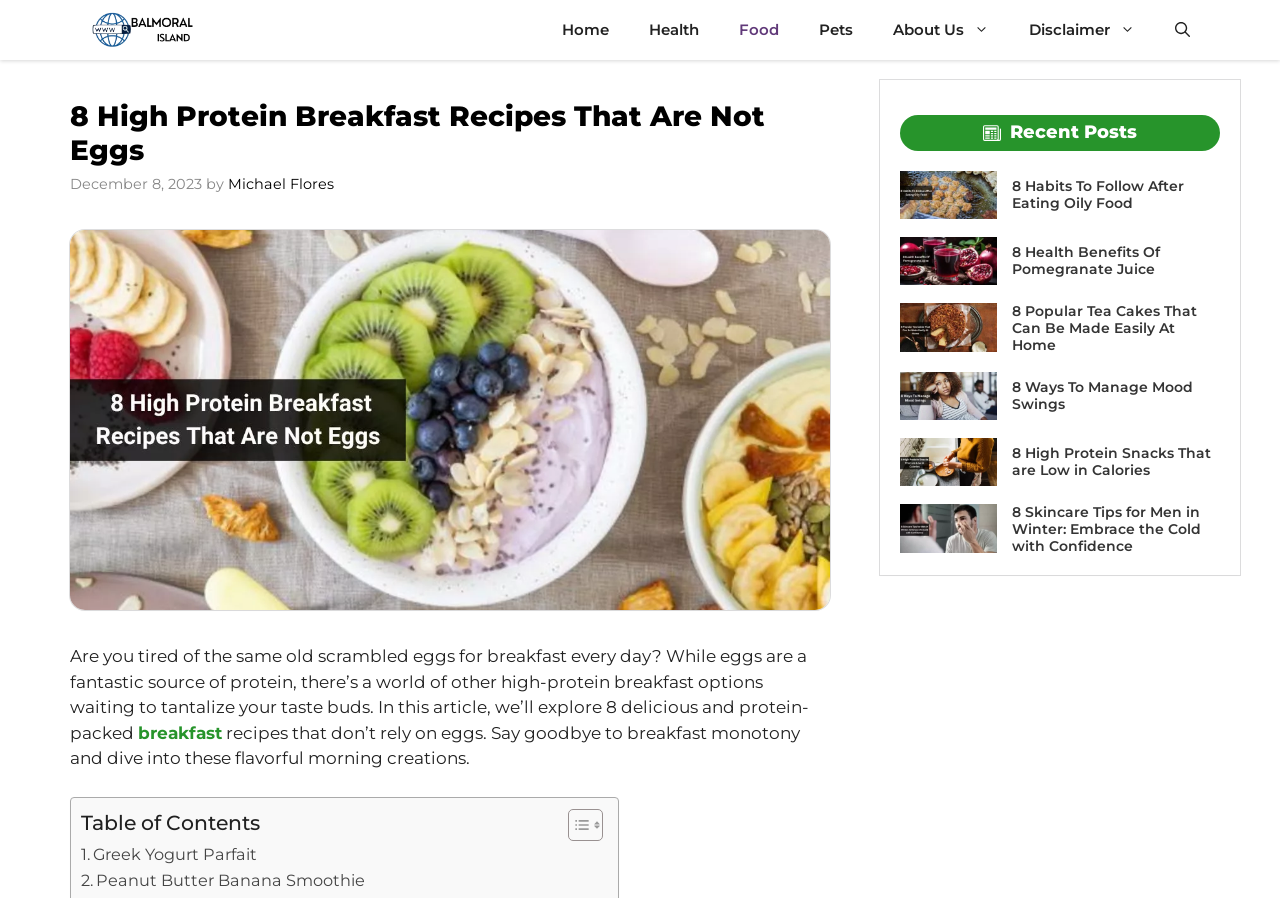Determine the bounding box coordinates of the region I should click to achieve the following instruction: "Toggle the table of contents". Ensure the bounding box coordinates are four float numbers between 0 and 1, i.e., [left, top, right, bottom].

[0.432, 0.9, 0.467, 0.938]